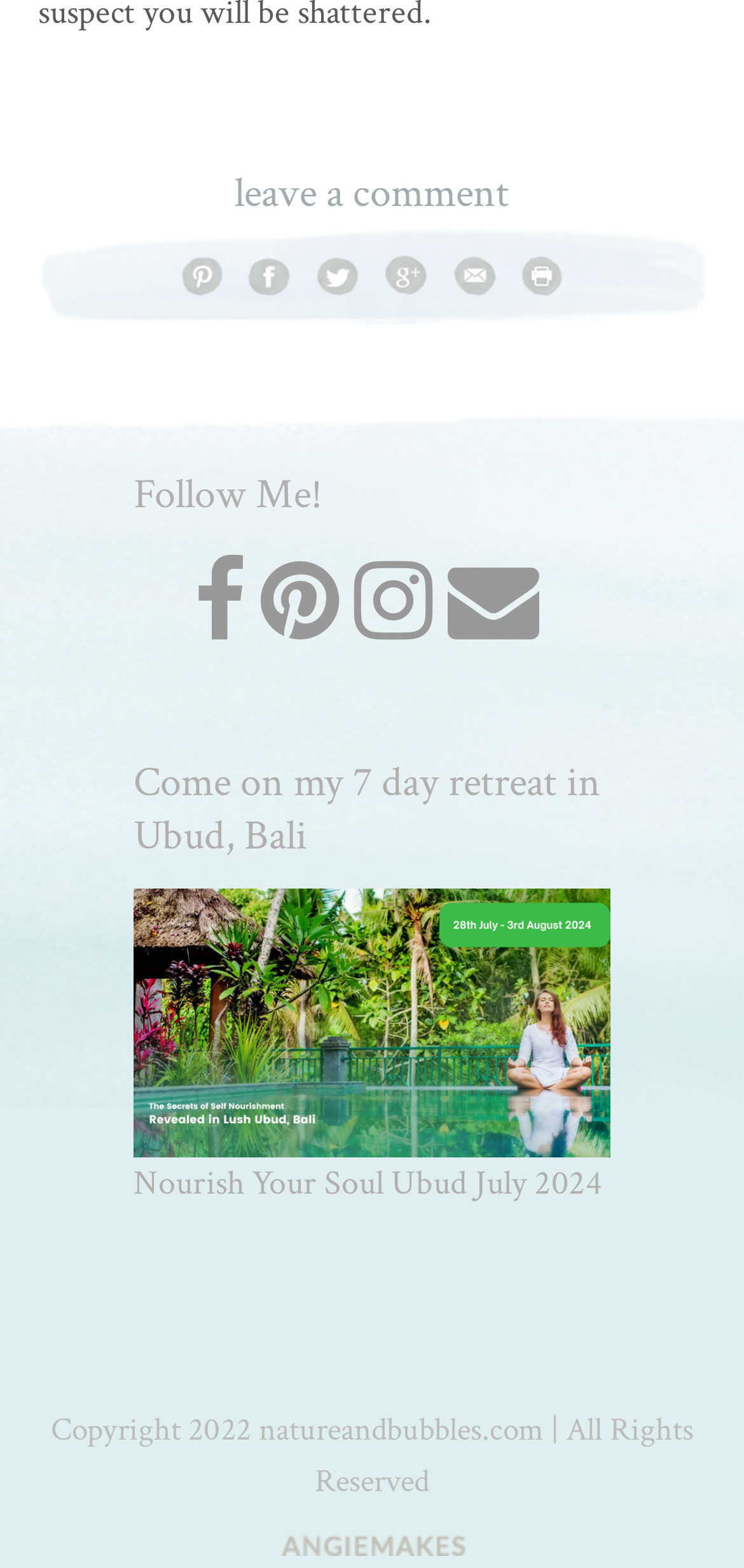Locate the bounding box of the UI element described by: "alt="Tweet"" in the given webpage screenshot.

[0.426, 0.162, 0.482, 0.188]